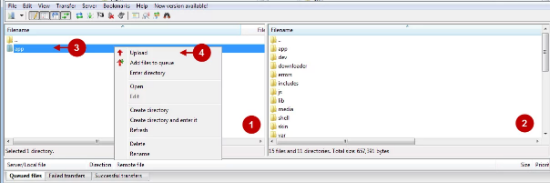How many folders are shown in the server's directory structure?
Answer the question with as much detail as you can, using the image as a reference.

The server's directory structure is displayed on the right pane of the FileZilla FTP client interface, showcasing various folders such as 'app', 'downloadable', 'media', and others, indicating that there are at least three folders shown.